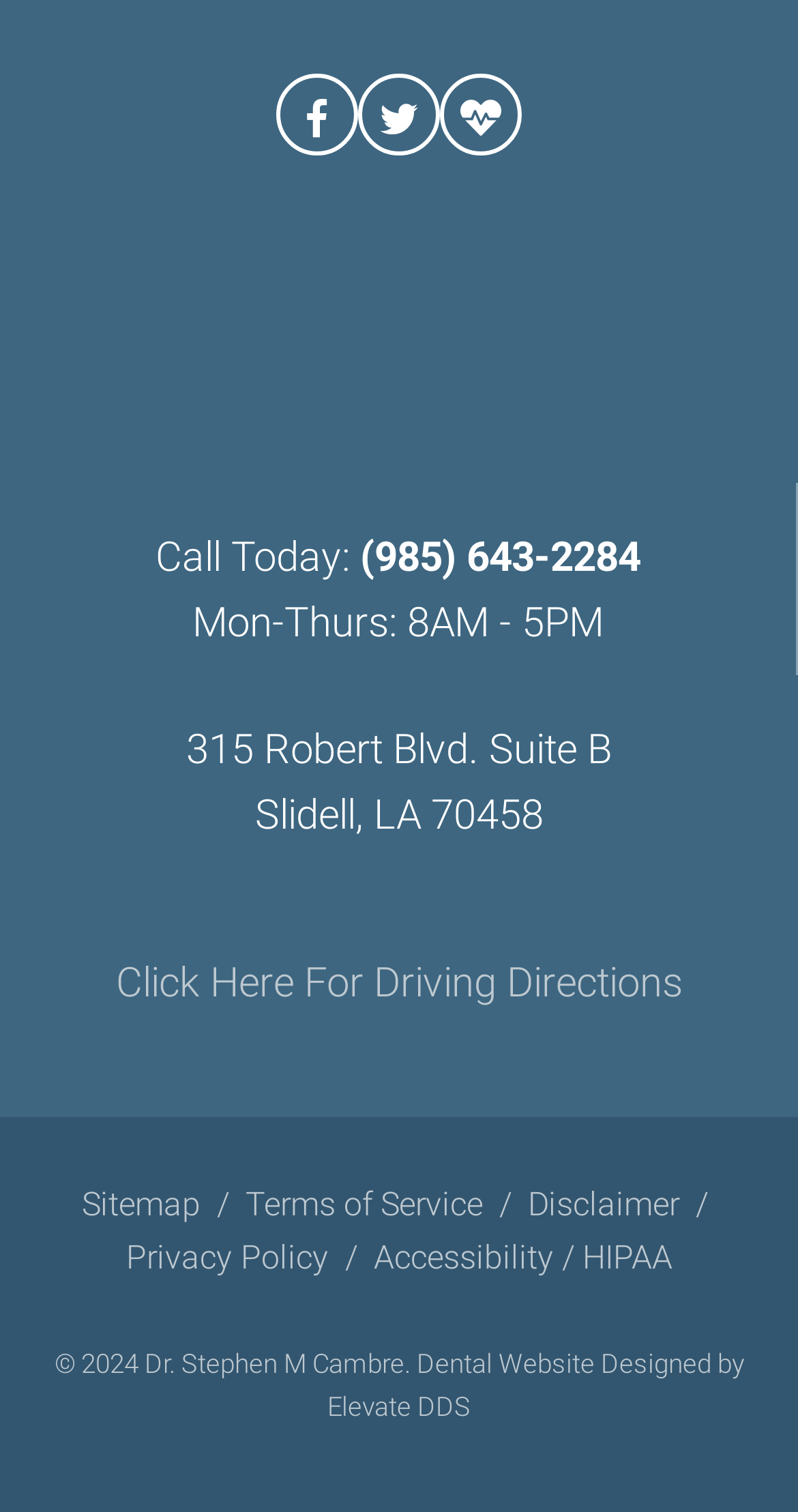Using the description: "Click Here For Driving Directions", identify the bounding box of the corresponding UI element in the screenshot.

[0.145, 0.634, 0.855, 0.666]